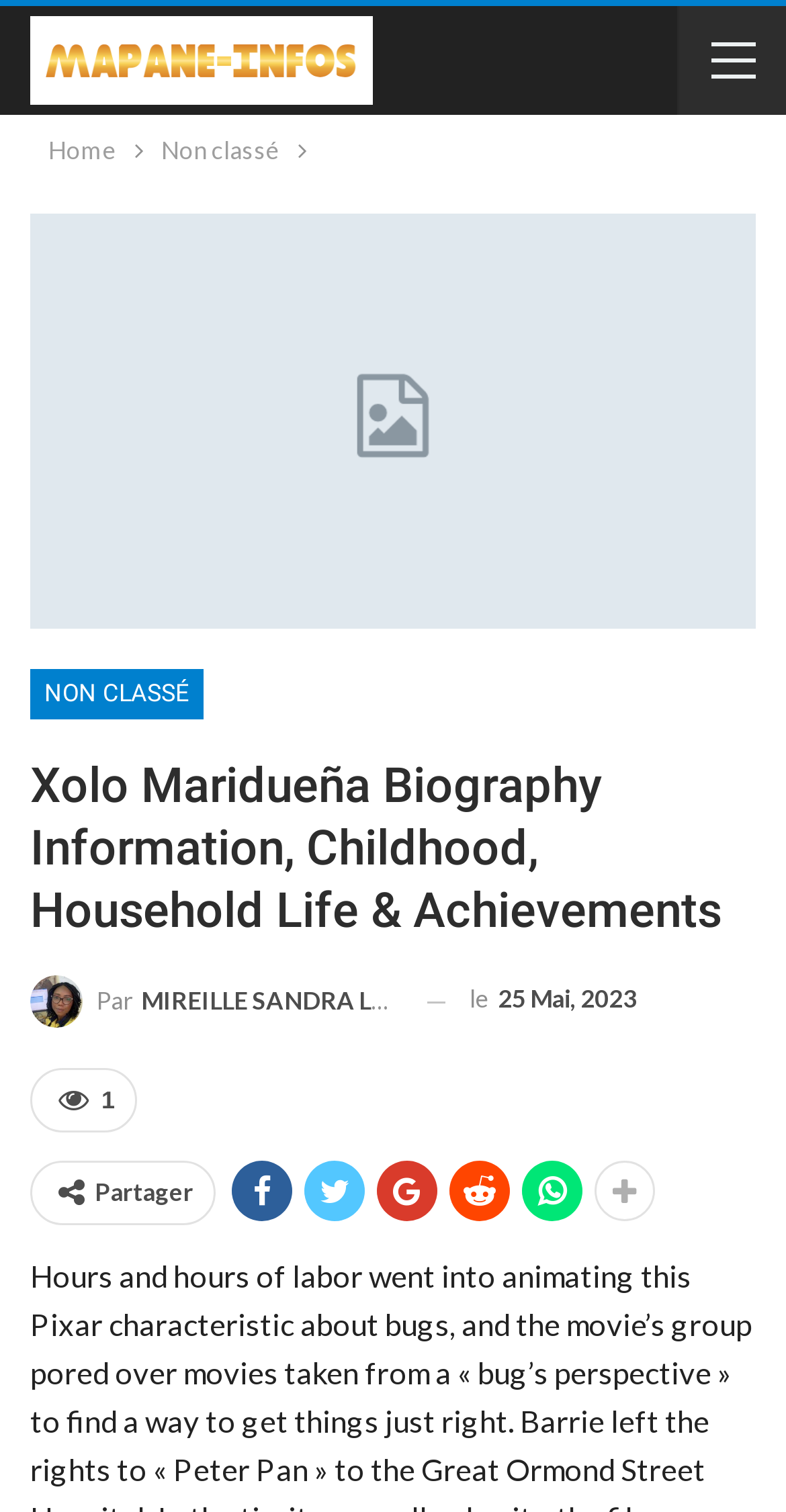What is the category of the article?
Please provide a detailed answer to the question.

I determined the answer by looking at the link element with the text 'Non classé', which is likely the category of the article. It is located in the breadcrumbs navigation section.